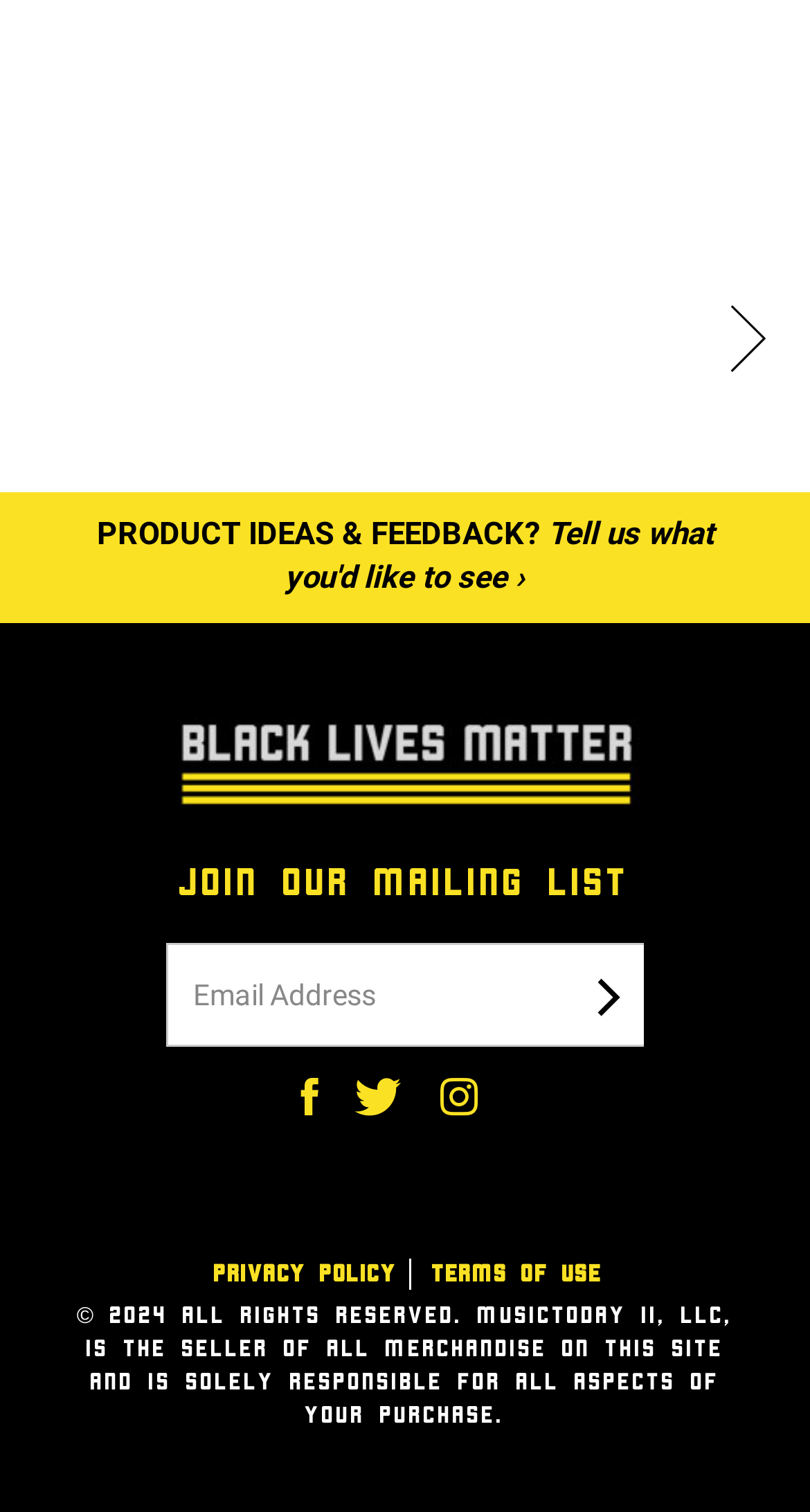Using the details from the image, please elaborate on the following question: What is the name of the company responsible for the webpage's merchandise?

The webpage contains a statement that 'MUSICTODAY II, LLC, is the seller of all merchandise on this site and is solely responsible for all aspects of your purchase', indicating that MUSICTODAY II, LLC is the company responsible for the webpage's merchandise.